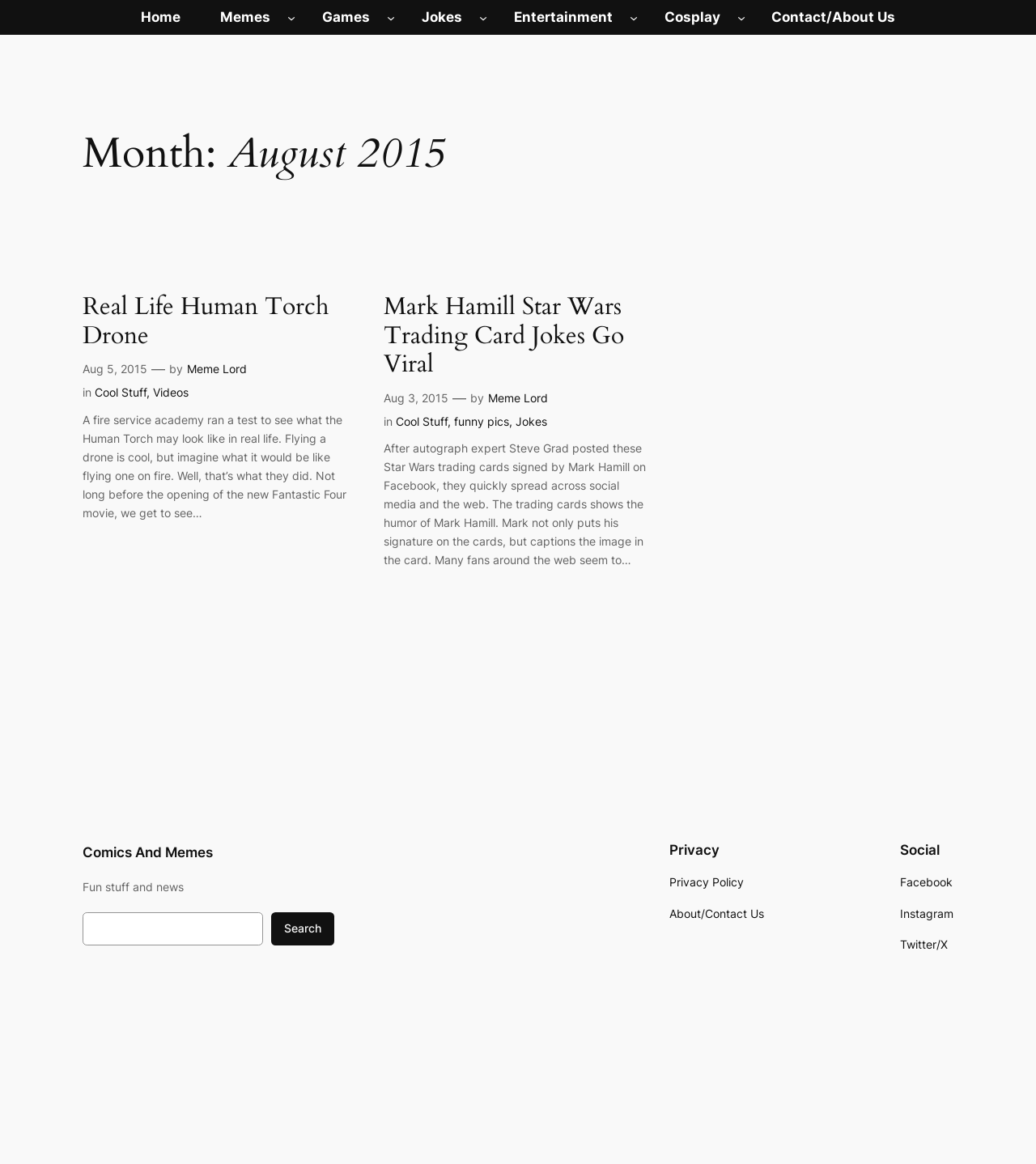Can you give a comprehensive explanation to the question given the content of the image?
What is the category of the first article?

I looked at the first article on the webpage, which is titled 'Real Life Human Torch Drone', and found that it is categorized under 'Cool Stuff' and 'Videos'.